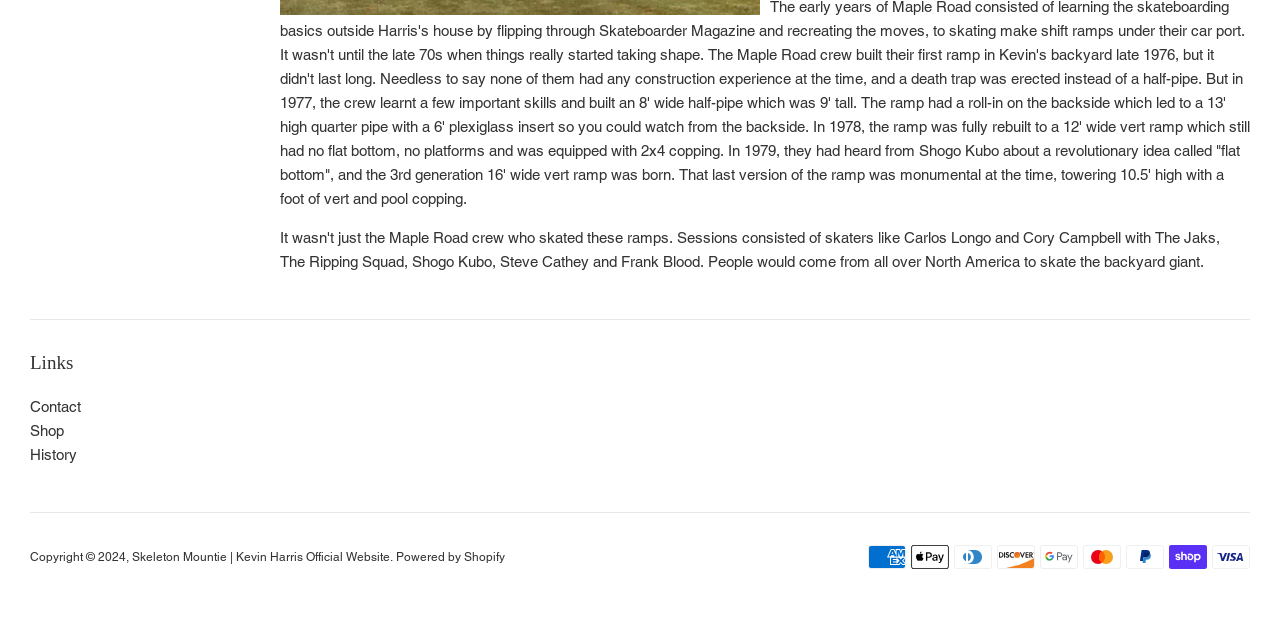From the element description: "Powered by Shopify", extract the bounding box coordinates of the UI element. The coordinates should be expressed as four float numbers between 0 and 1, in the order [left, top, right, bottom].

[0.309, 0.859, 0.395, 0.881]